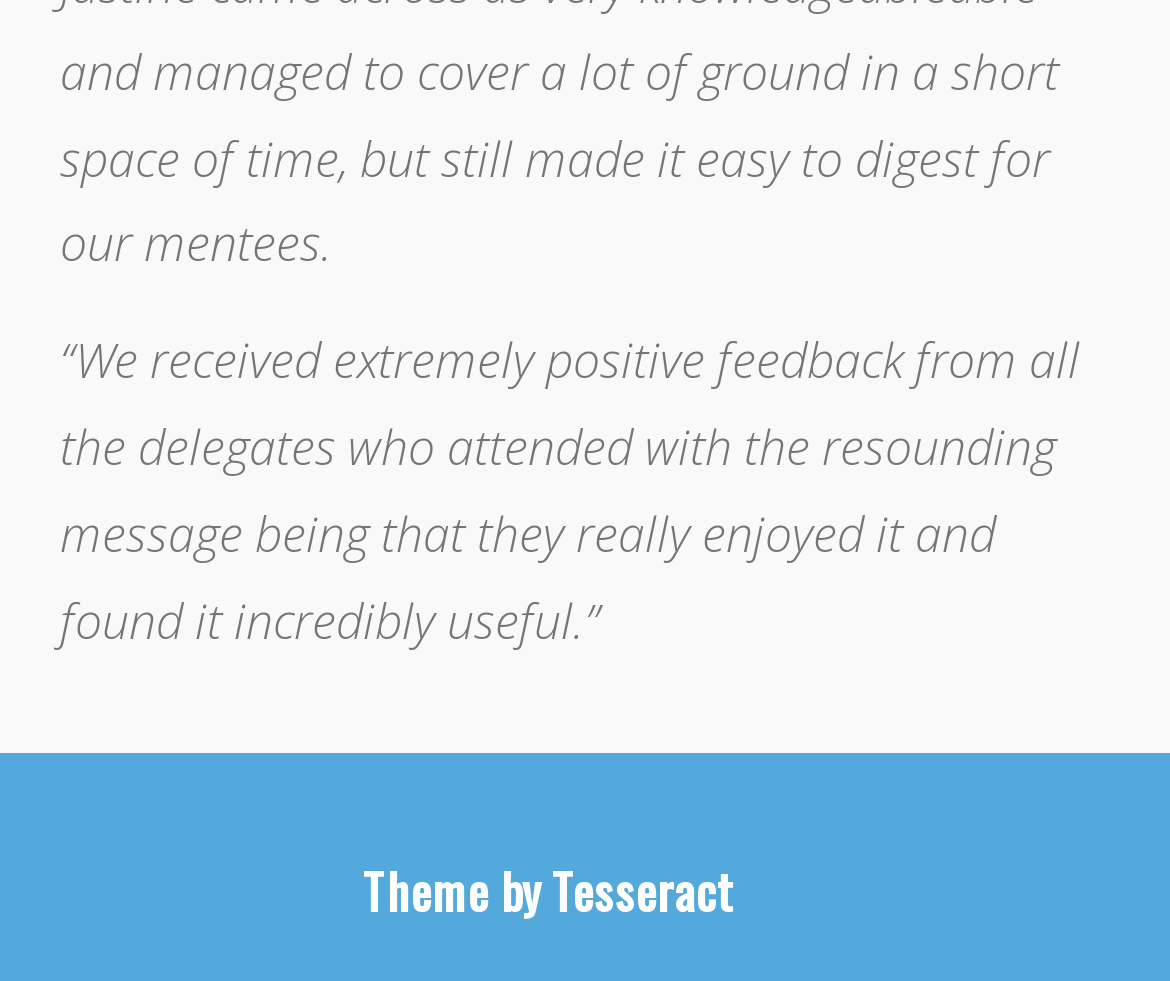Give the bounding box coordinates for the element described as: "Theme by Tesseract".

[0.31, 0.873, 0.628, 0.946]